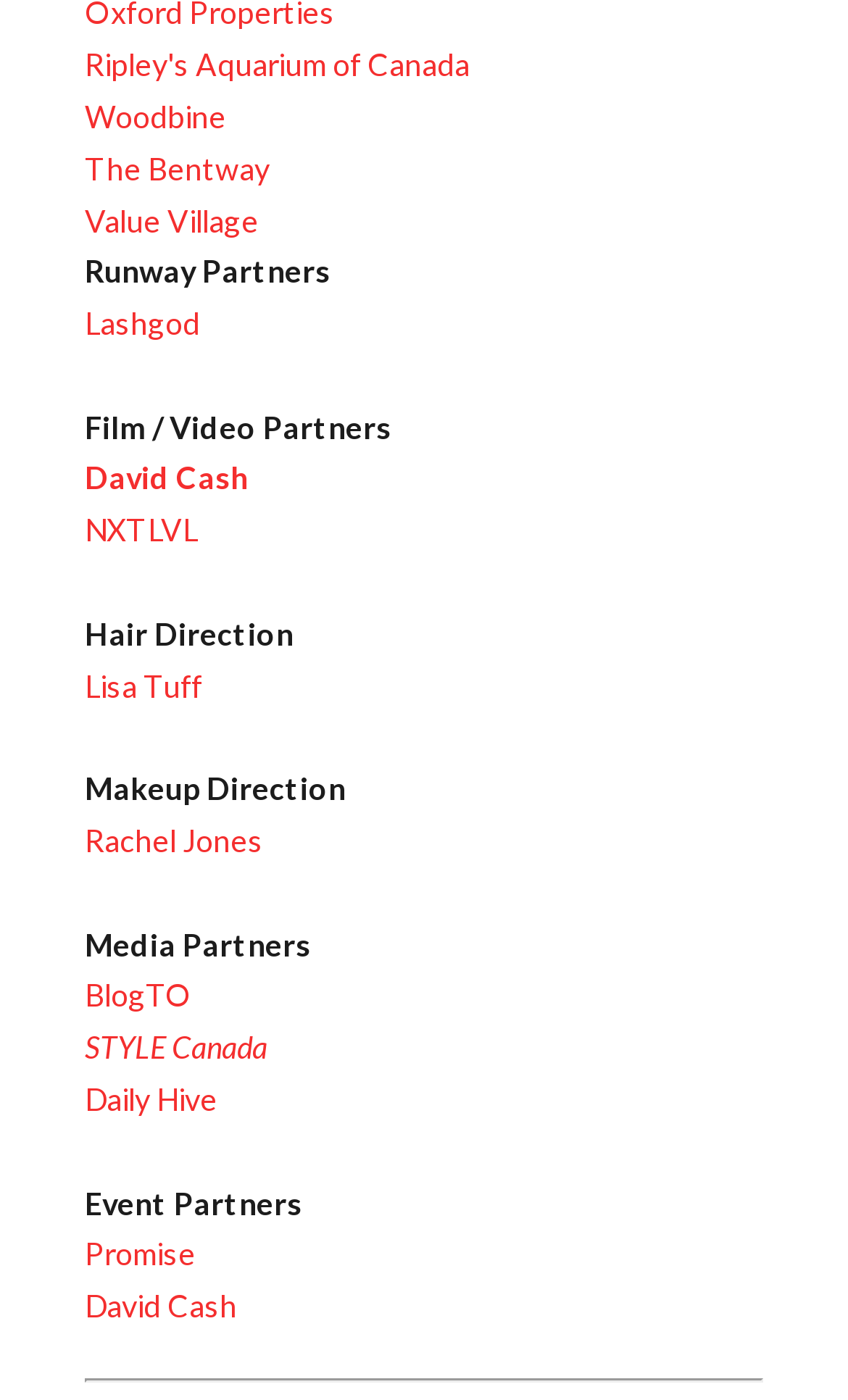Identify the bounding box for the UI element specified in this description: "Promise". The coordinates must be four float numbers between 0 and 1, formatted as [left, top, right, bottom].

[0.1, 0.883, 0.231, 0.909]